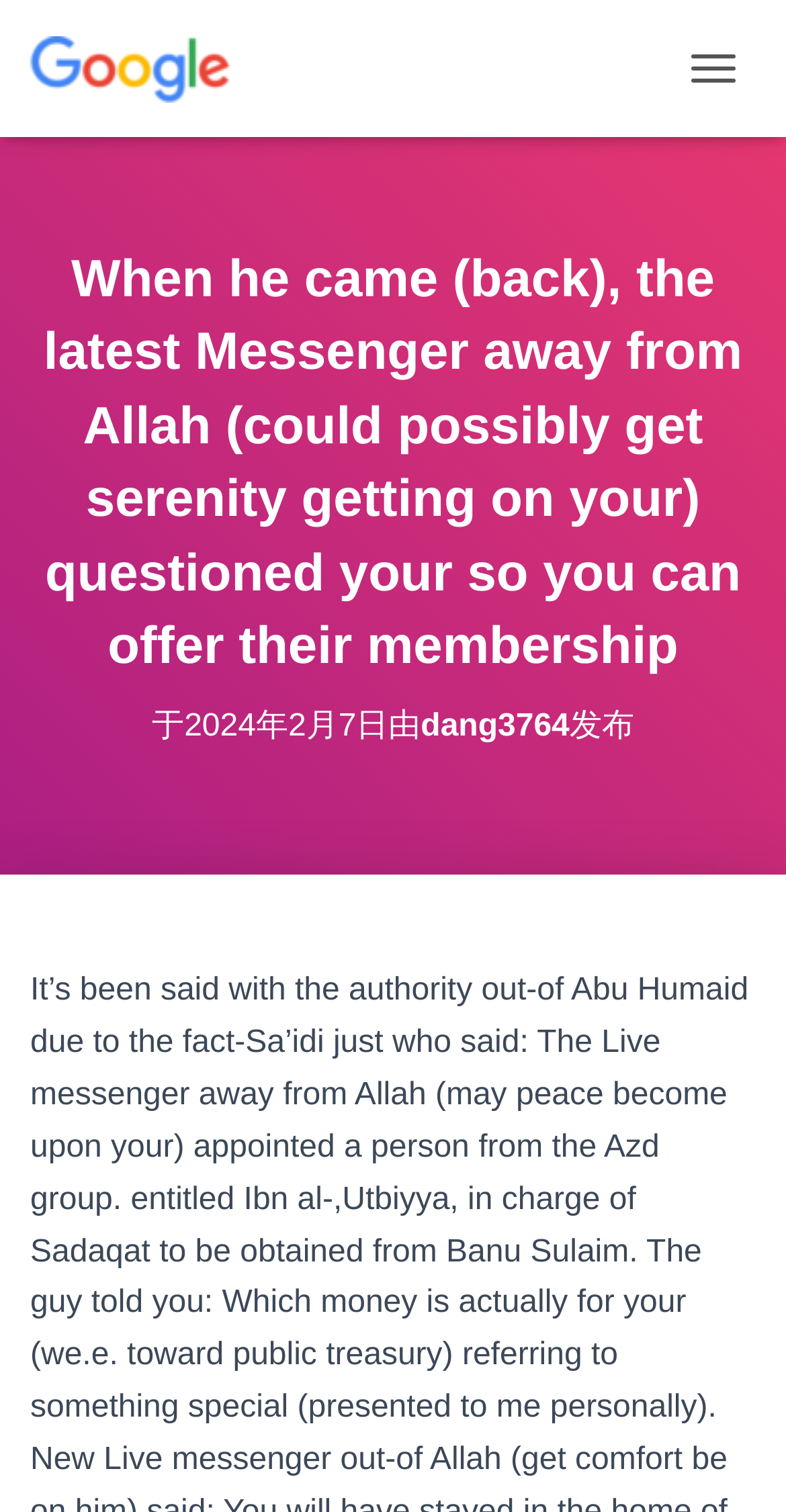Given the webpage screenshot and the description, determine the bounding box coordinates (top-left x, top-left y, bottom-right x, bottom-right y) that define the location of the UI element matching this description: 切换导航

[0.854, 0.024, 0.962, 0.067]